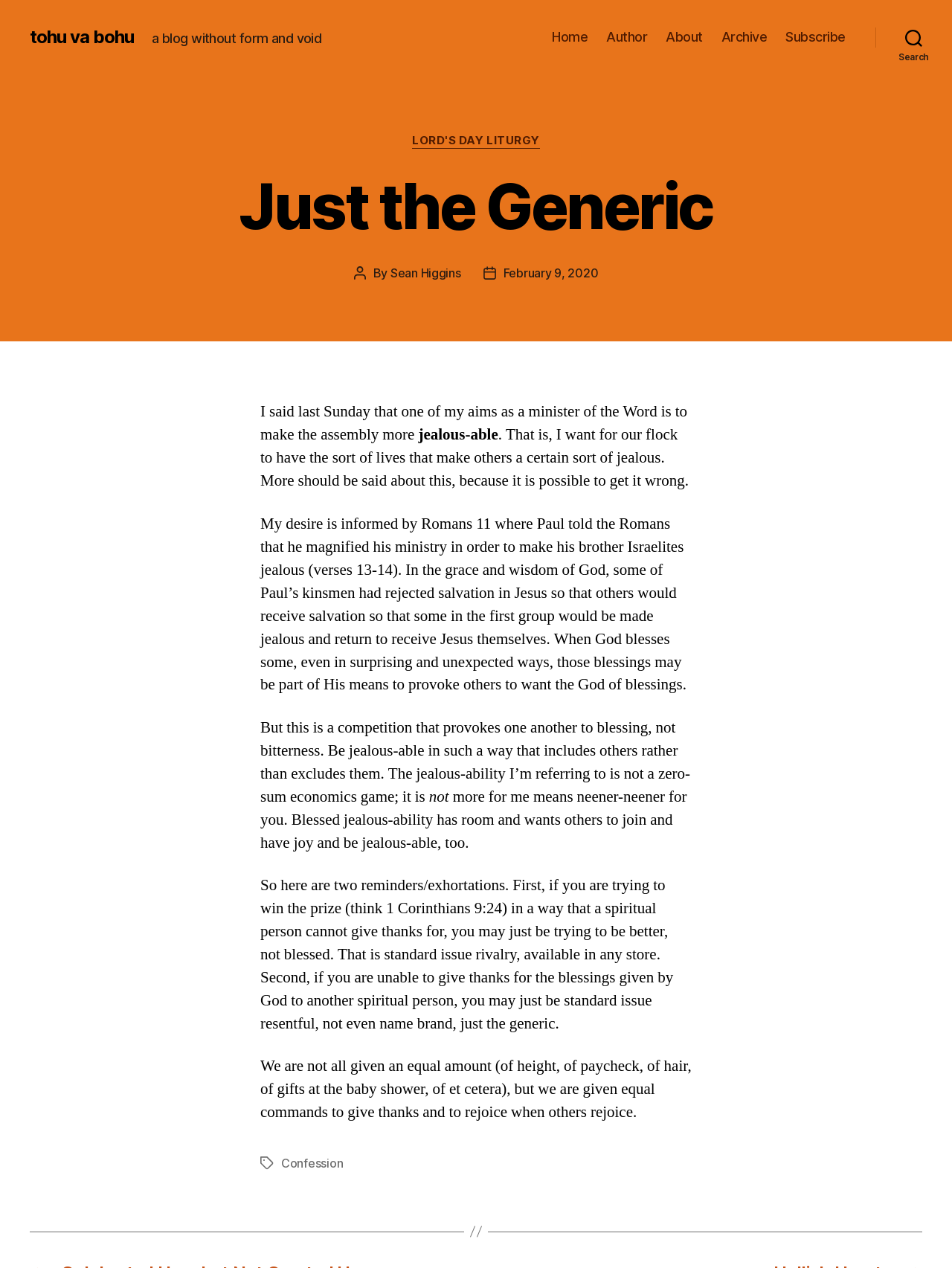Please find and report the bounding box coordinates of the element to click in order to perform the following action: "Click on the 'Home' link". The coordinates should be expressed as four float numbers between 0 and 1, in the format [left, top, right, bottom].

[0.58, 0.023, 0.618, 0.036]